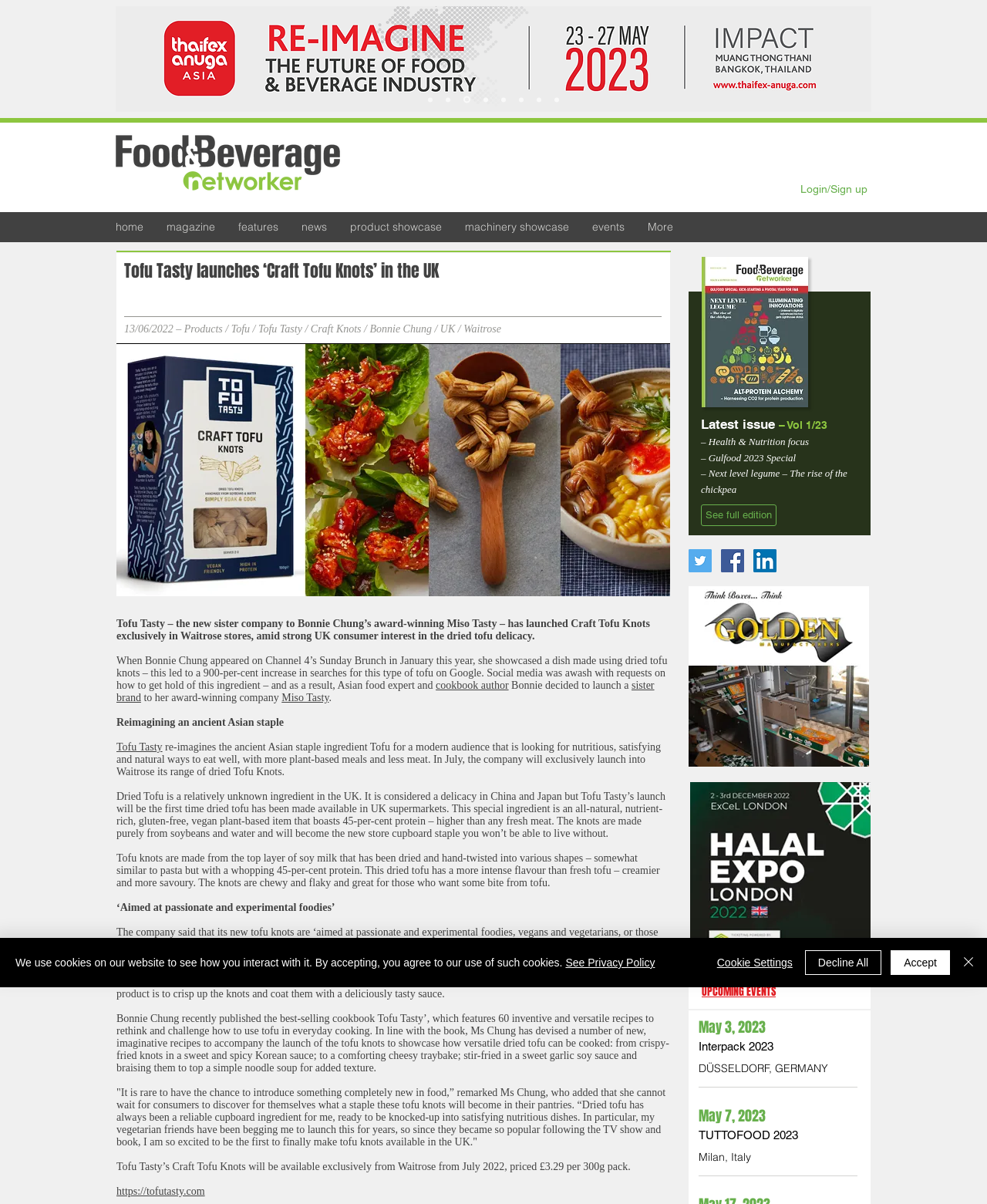Find and specify the bounding box coordinates that correspond to the clickable region for the instruction: "View the latest issue of the magazine".

[0.71, 0.346, 0.87, 0.413]